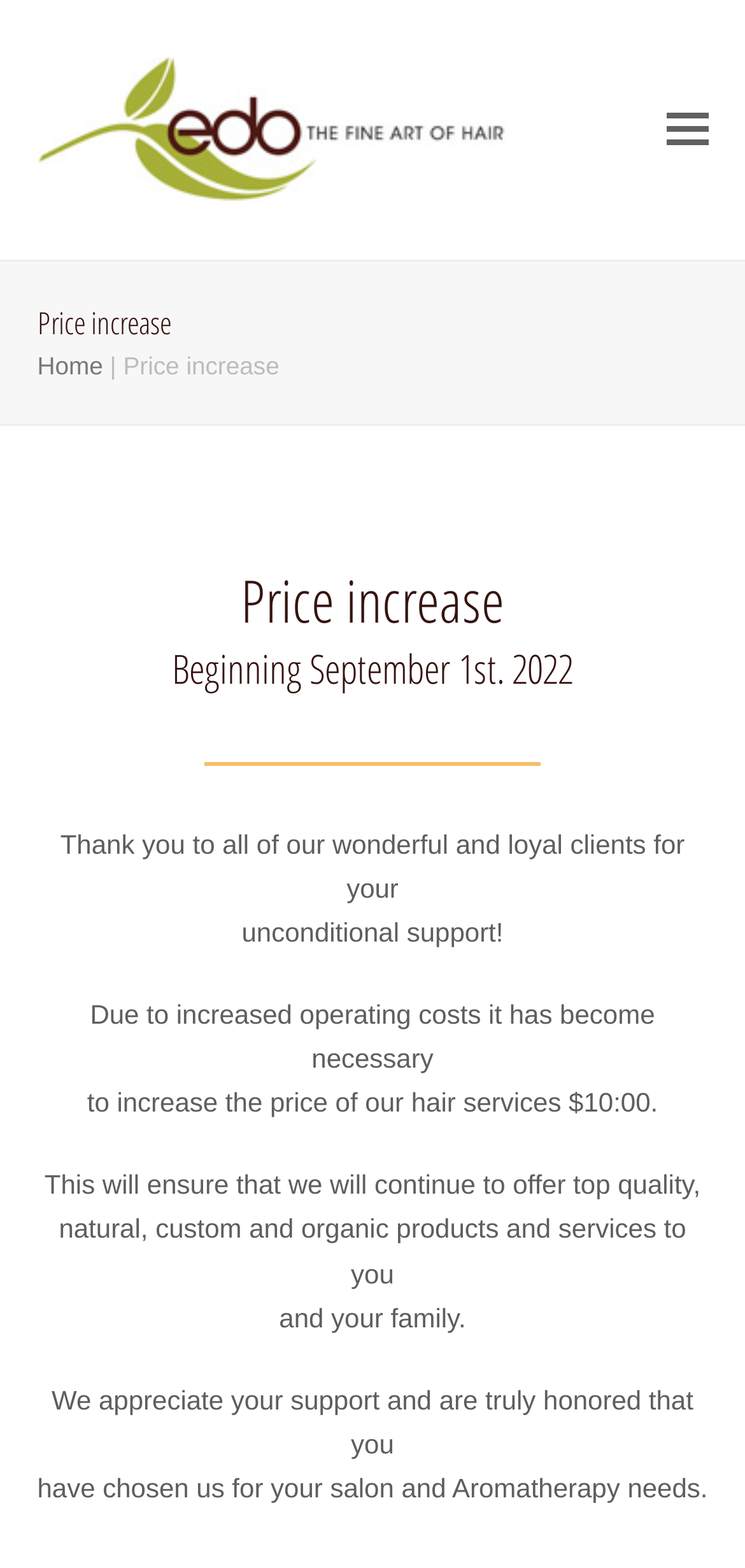What kind of products are used in the salon?
Can you offer a detailed and complete answer to this question?

The webpage mentions that the salon will 'continue to offer top quality, natural, custom and organic products and services to you and your family.' This implies that the salon uses natural, custom, and organic products.